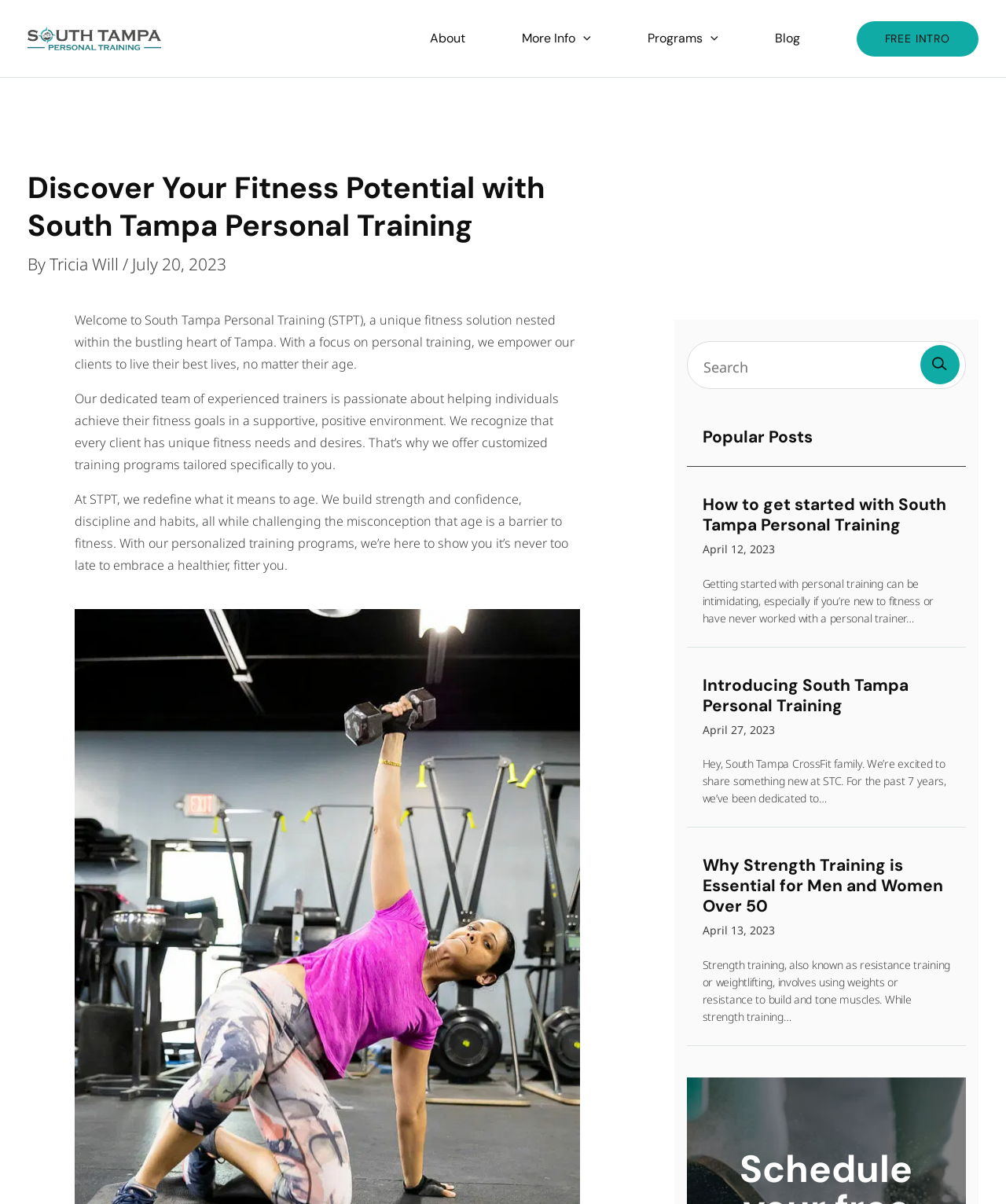Locate the bounding box coordinates of the element that should be clicked to fulfill the instruction: "Click on About".

[0.4, 0.016, 0.491, 0.048]